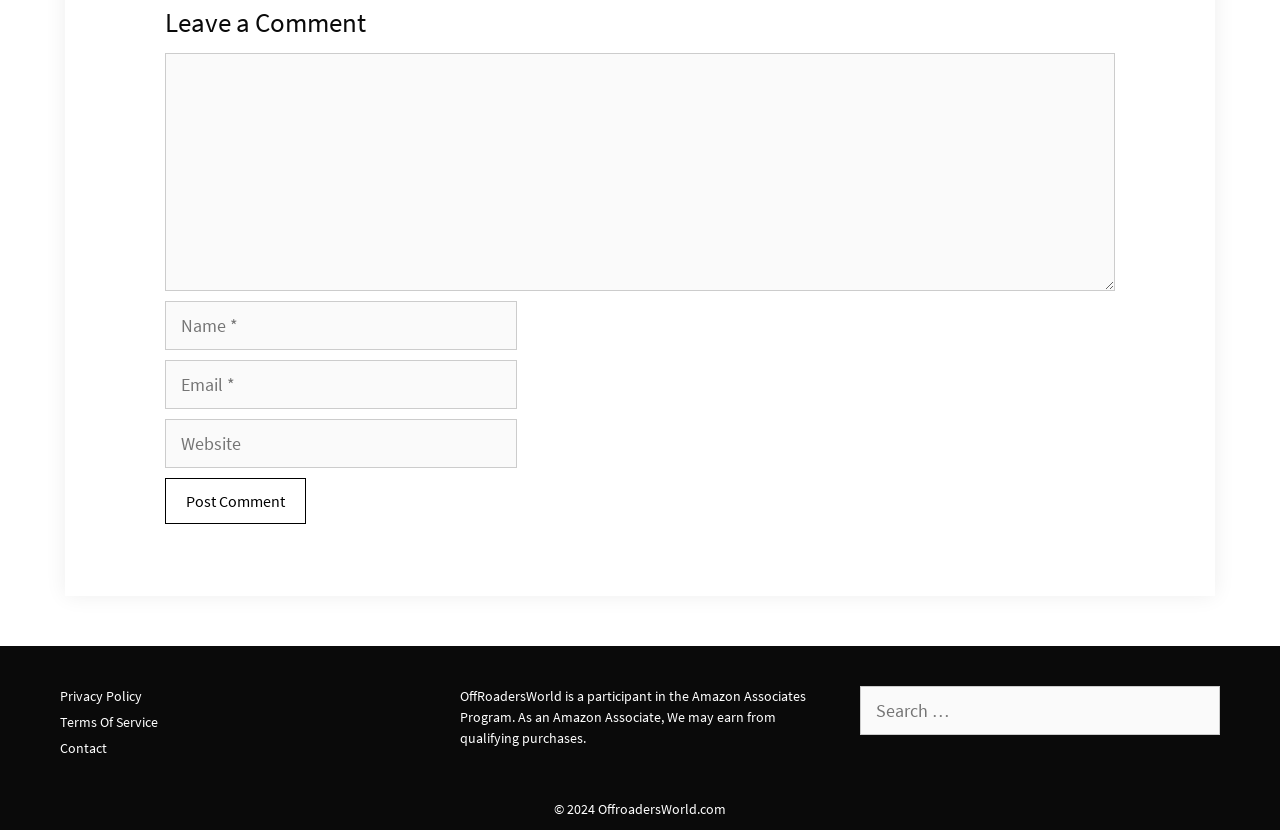Determine the bounding box coordinates of the clickable element to complete this instruction: "leave a comment". Provide the coordinates in the format of four float numbers between 0 and 1, [left, top, right, bottom].

[0.129, 0.007, 0.871, 0.05]